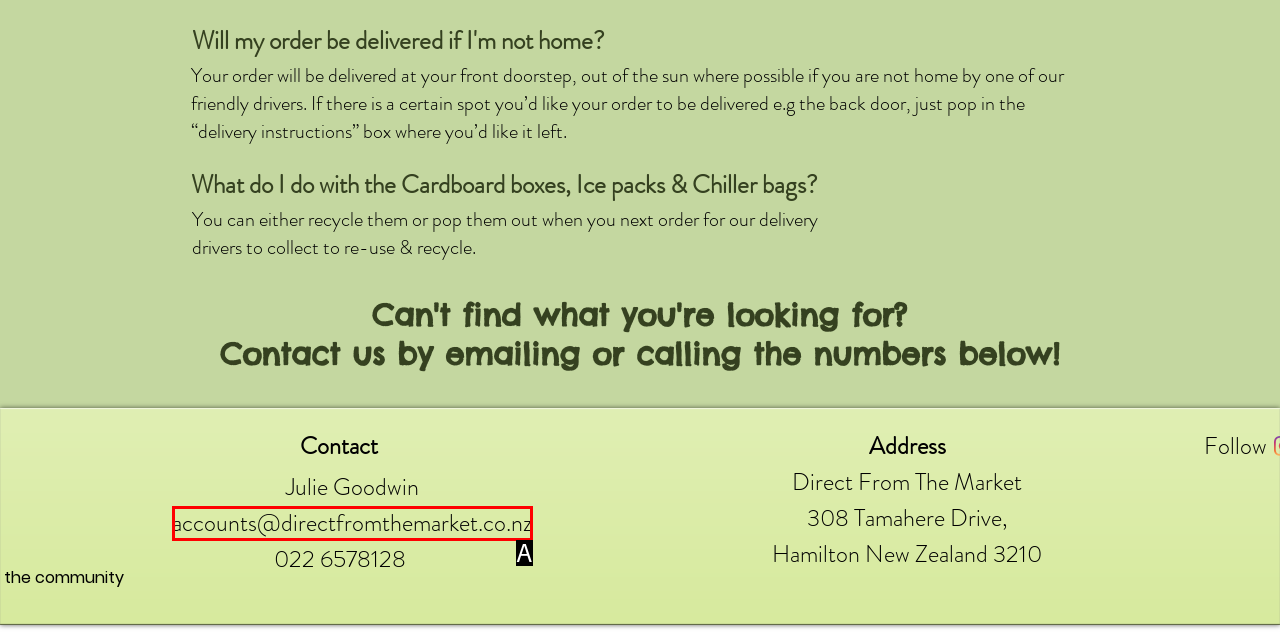Select the HTML element that corresponds to the description: accounts@directfromthemarket.co.nz. Reply with the letter of the correct option.

A